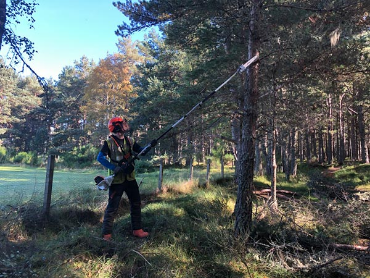Provide a brief response to the question below using one word or phrase:
What region is the forestry work taking place in?

Highlands of Scotland